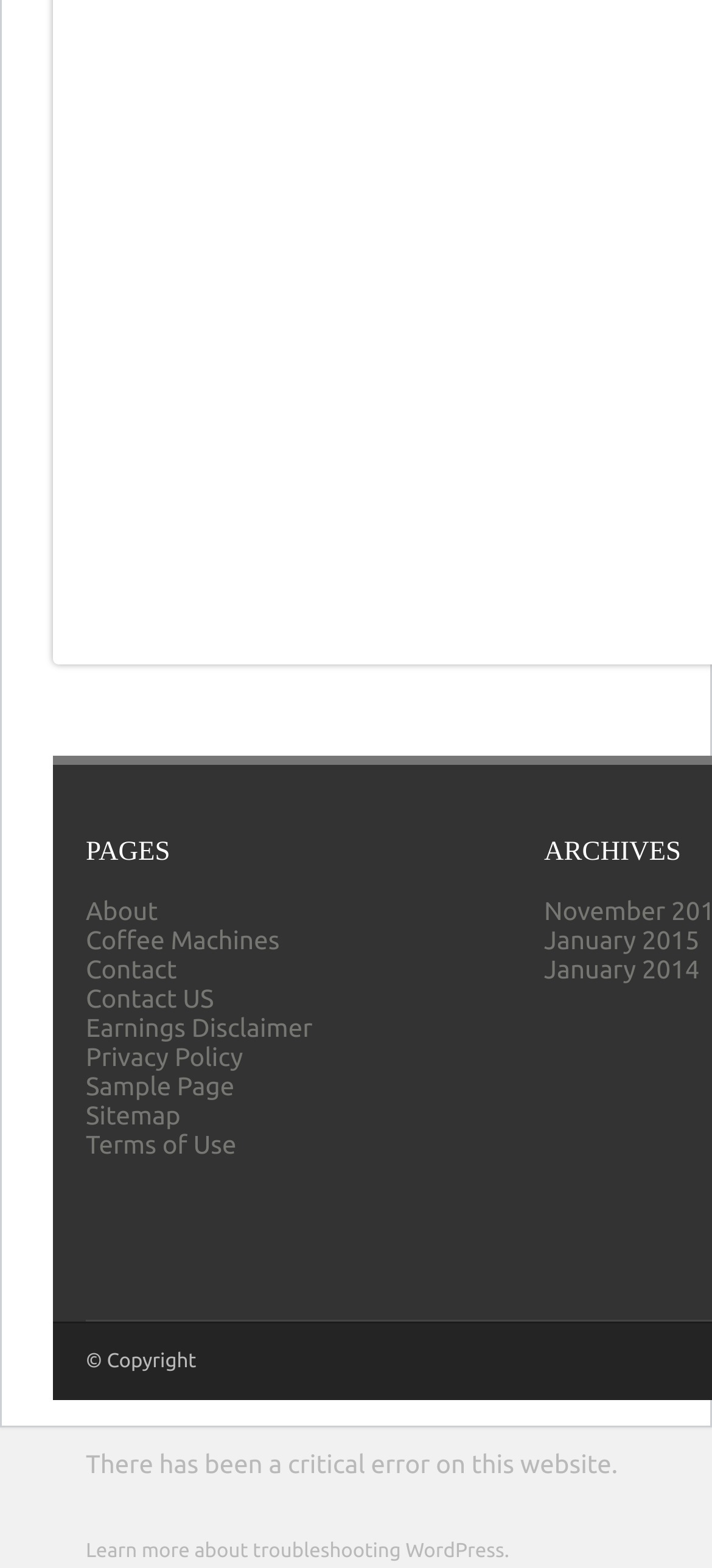Determine the bounding box coordinates of the region to click in order to accomplish the following instruction: "go to About page". Provide the coordinates as four float numbers between 0 and 1, specifically [left, top, right, bottom].

[0.121, 0.572, 0.222, 0.59]